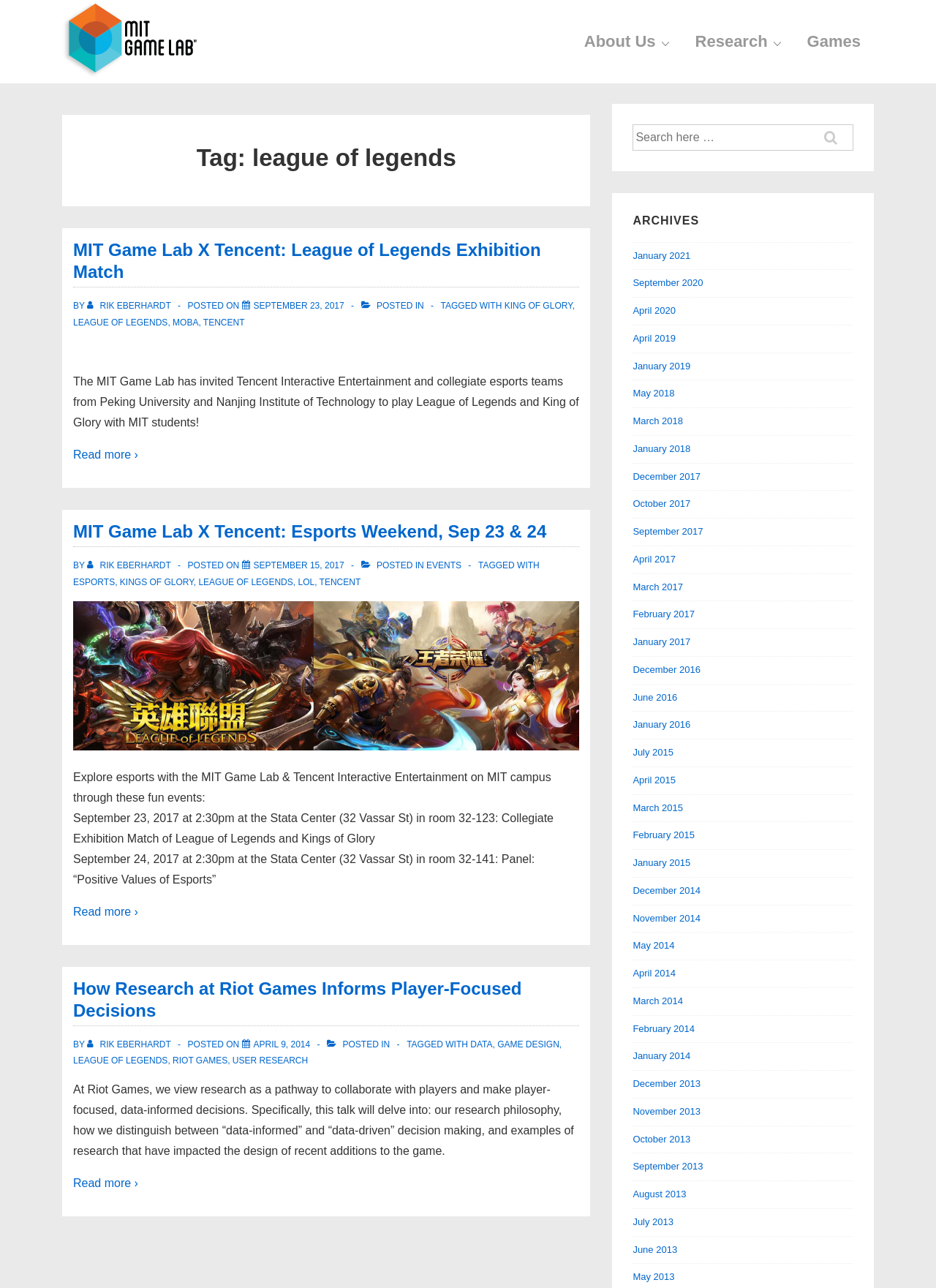What is the name of the author of the articles?
Please provide a comprehensive answer based on the visual information in the image.

Each article on the webpage has a 'BY' section that specifies the author's name. In all three articles, the author's name is listed as Rik Eberhardt.